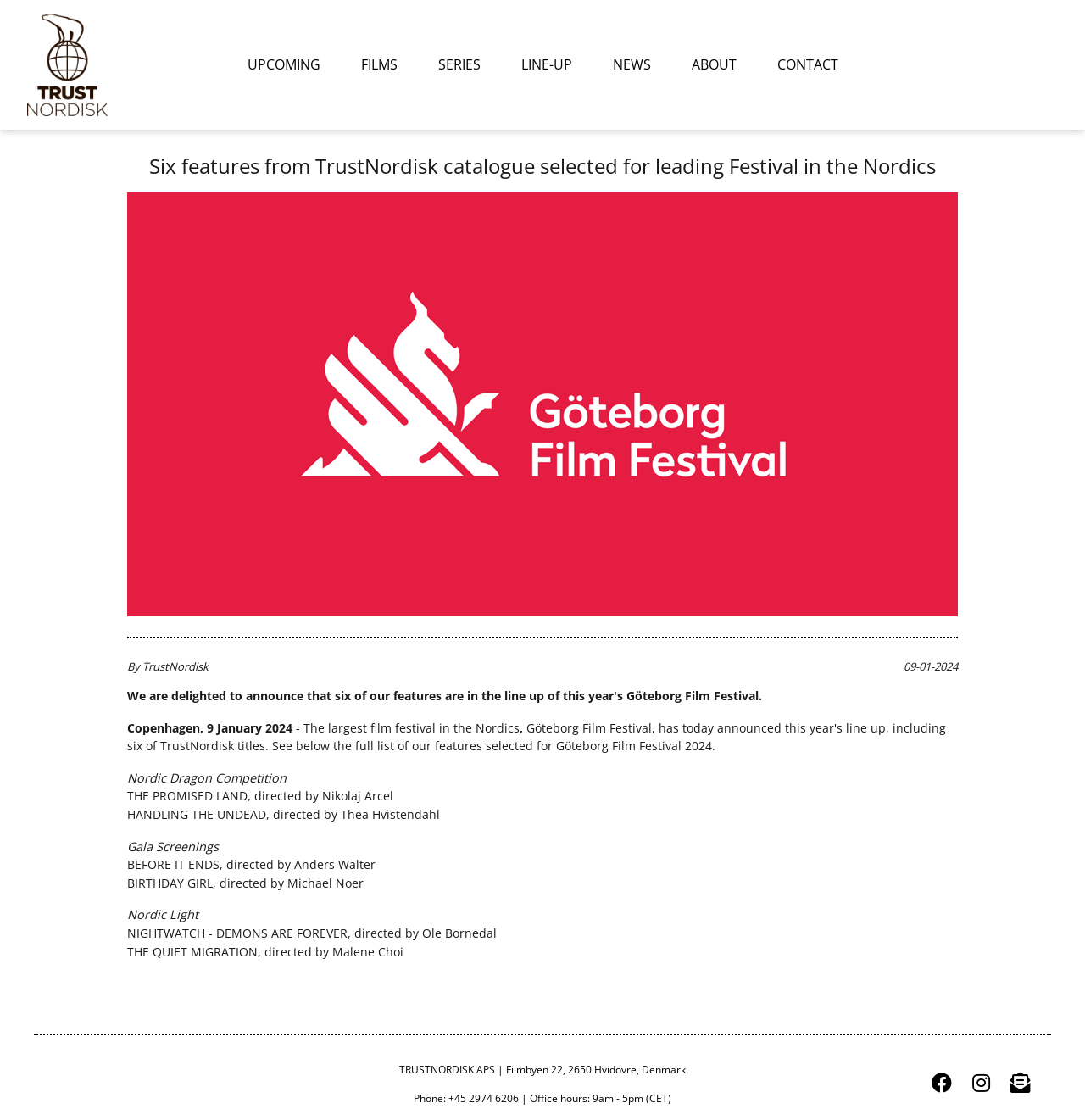What is the date mentioned in the article?
Answer briefly with a single word or phrase based on the image.

09-01-2024